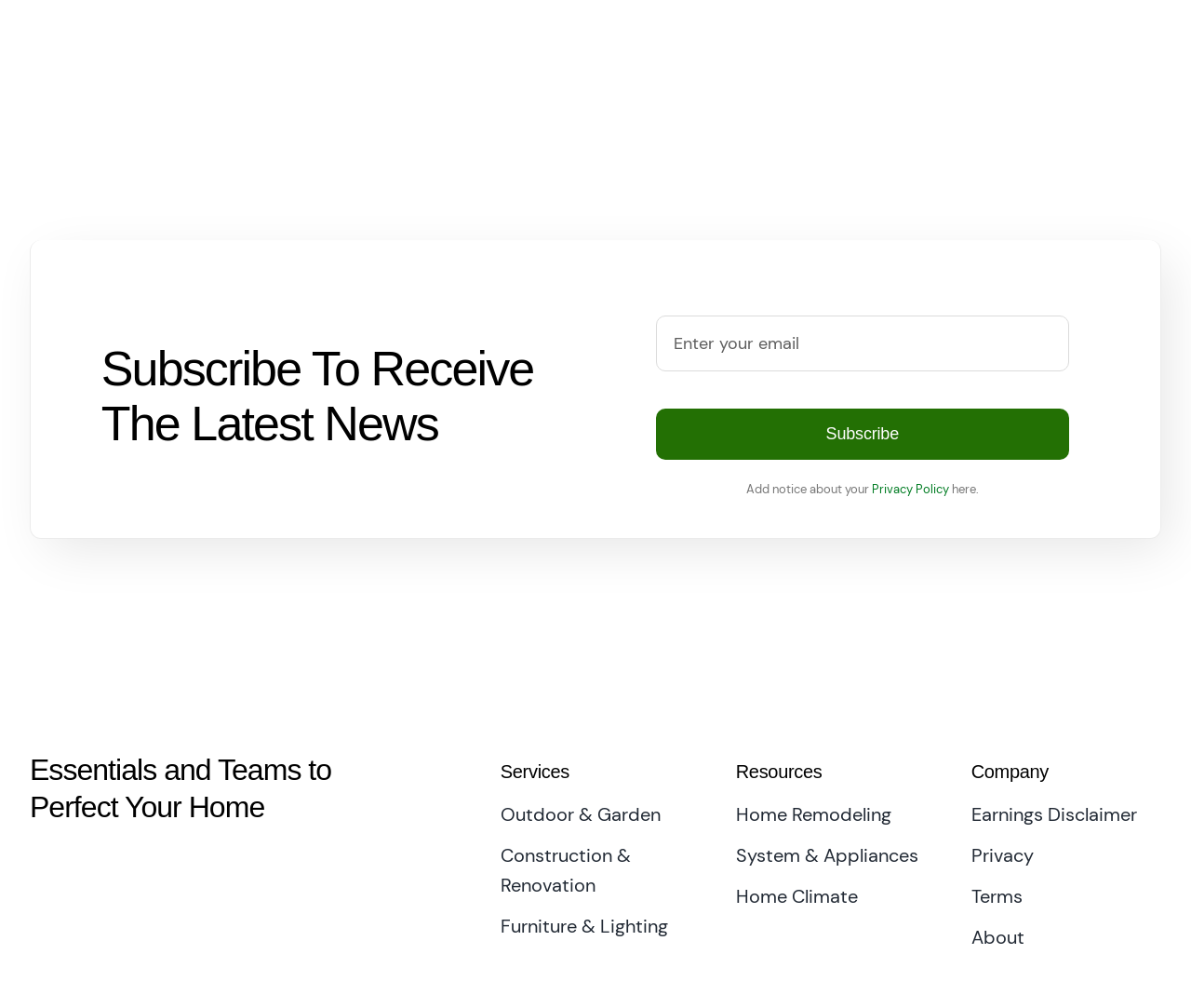Determine the bounding box coordinates for the element that should be clicked to follow this instruction: "Read privacy policy". The coordinates should be given as four float numbers between 0 and 1, in the format [left, top, right, bottom].

[0.732, 0.477, 0.797, 0.493]